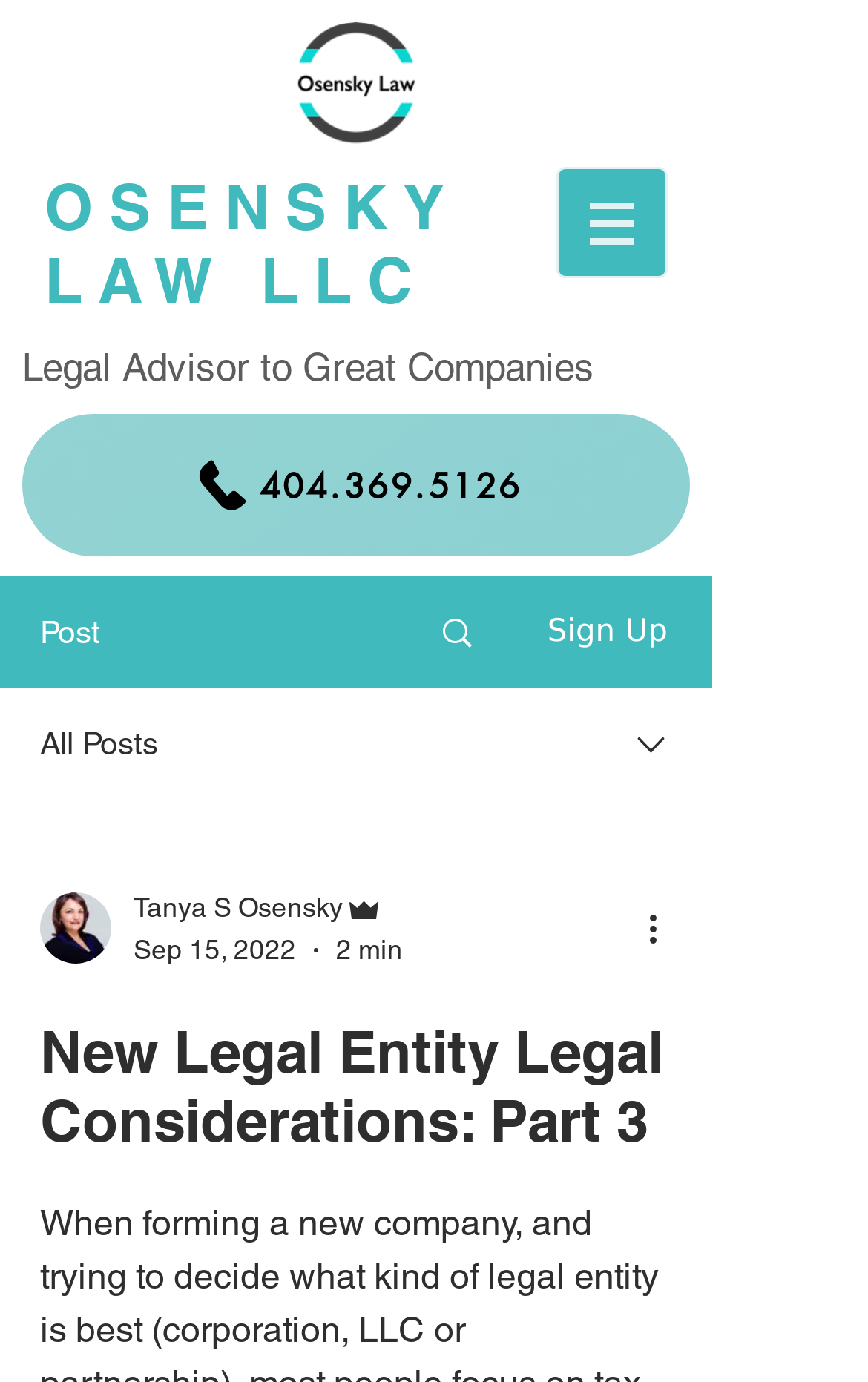Please provide a short answer using a single word or phrase for the question:
What is the date of the article?

Sep 15, 2022